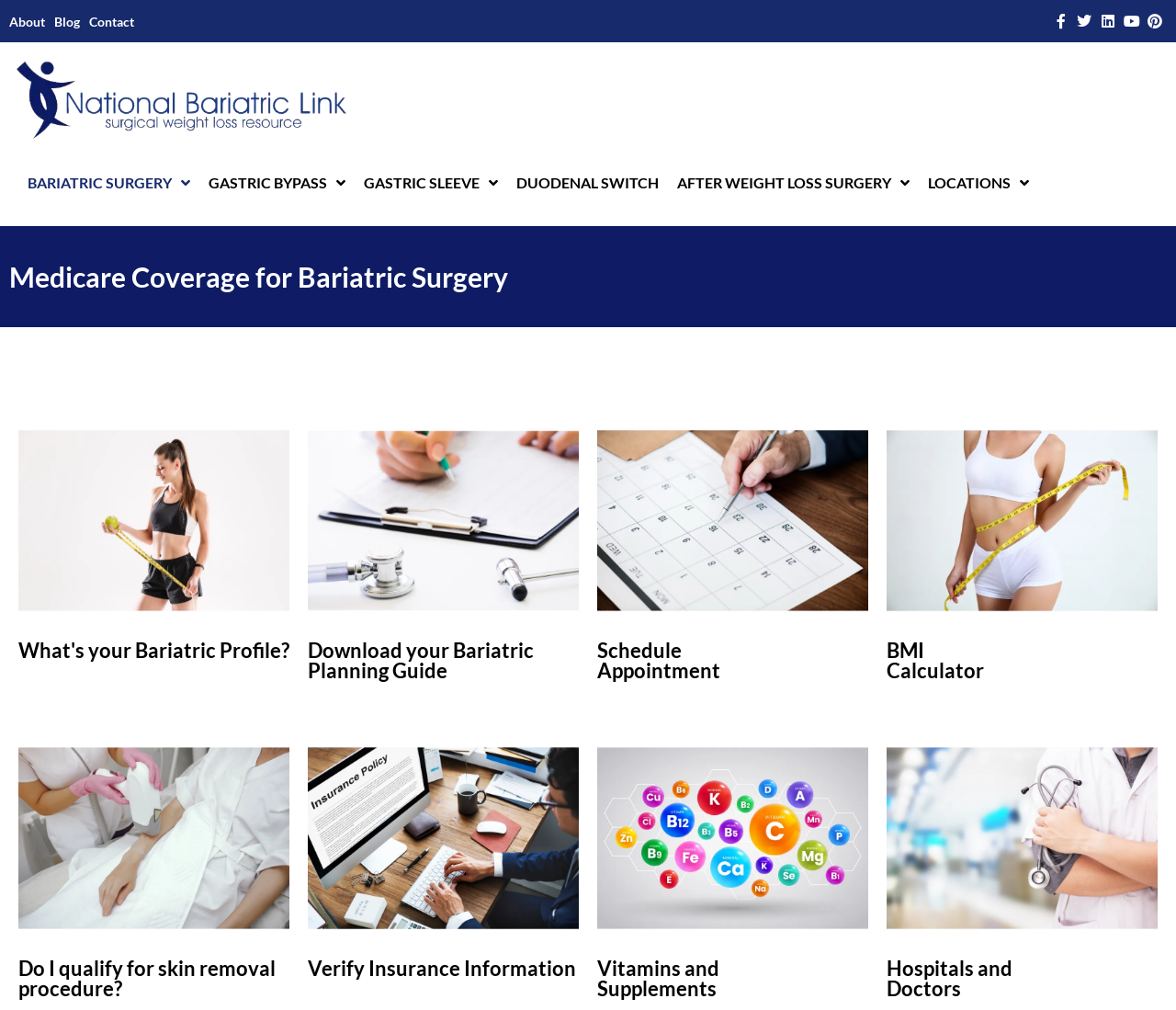Give a concise answer using only one word or phrase for this question:
How many social media links are present?

5